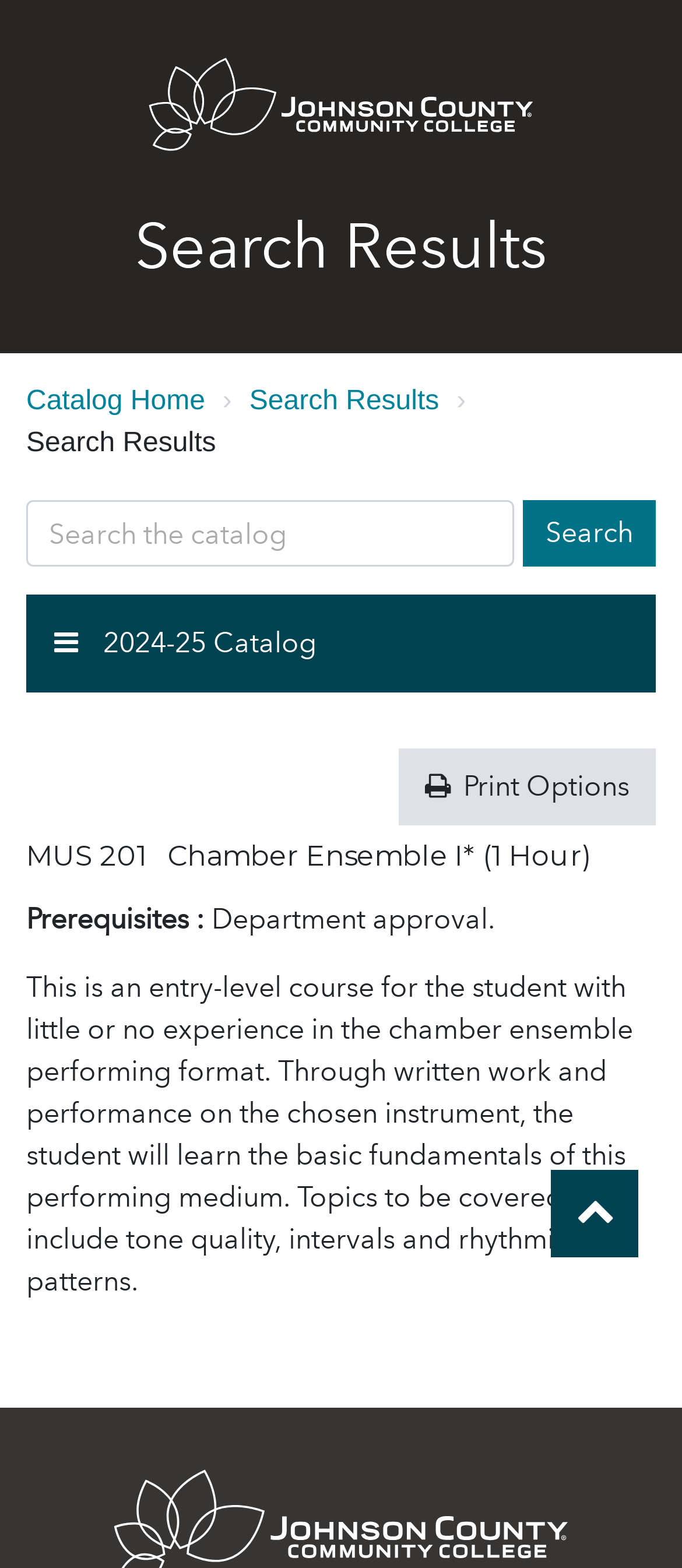What is the prerequisite for the course? Analyze the screenshot and reply with just one word or a short phrase.

Department approval